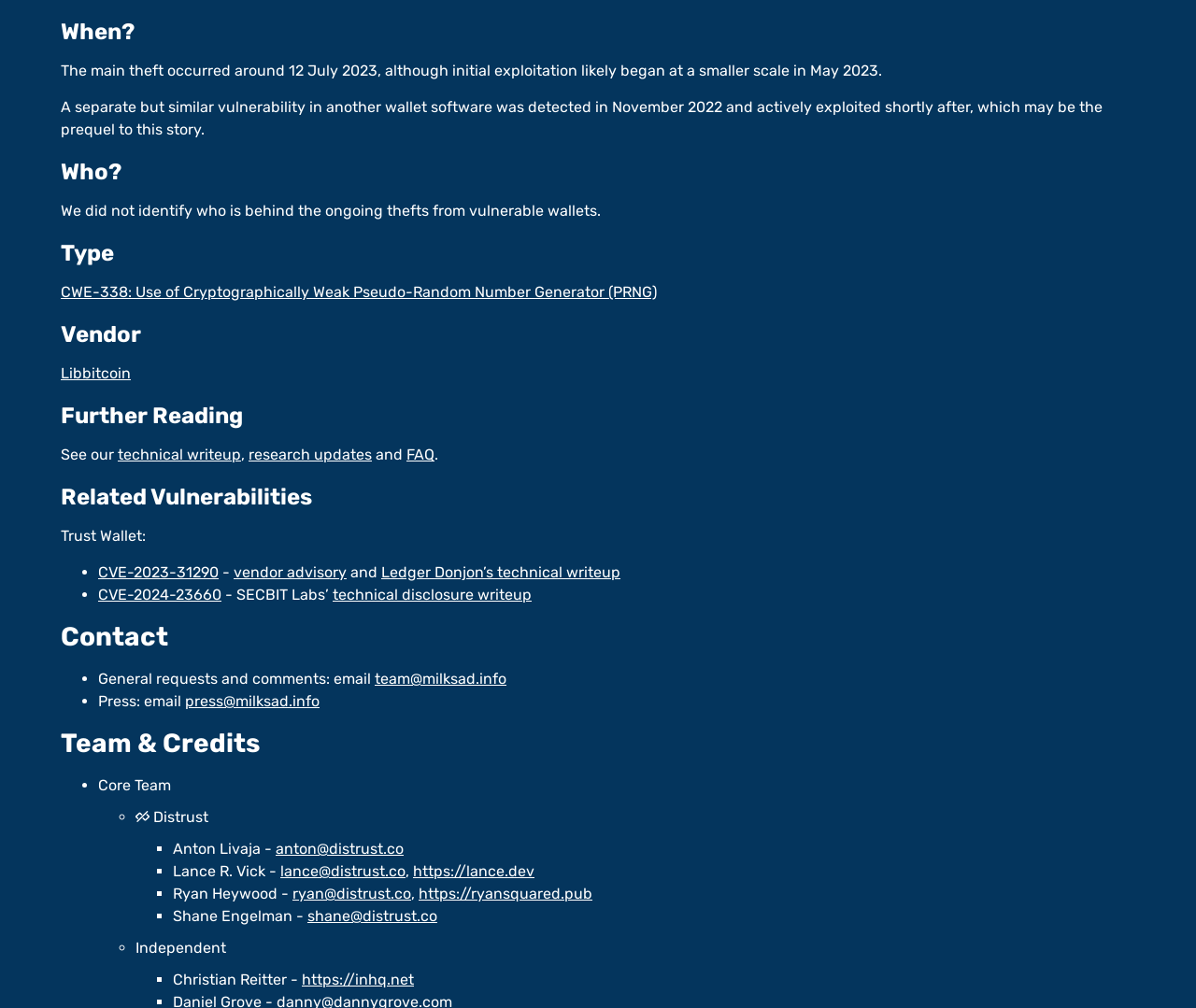Given the description "technical disclosure writeup", provide the bounding box coordinates of the corresponding UI element.

[0.278, 0.575, 0.445, 0.592]